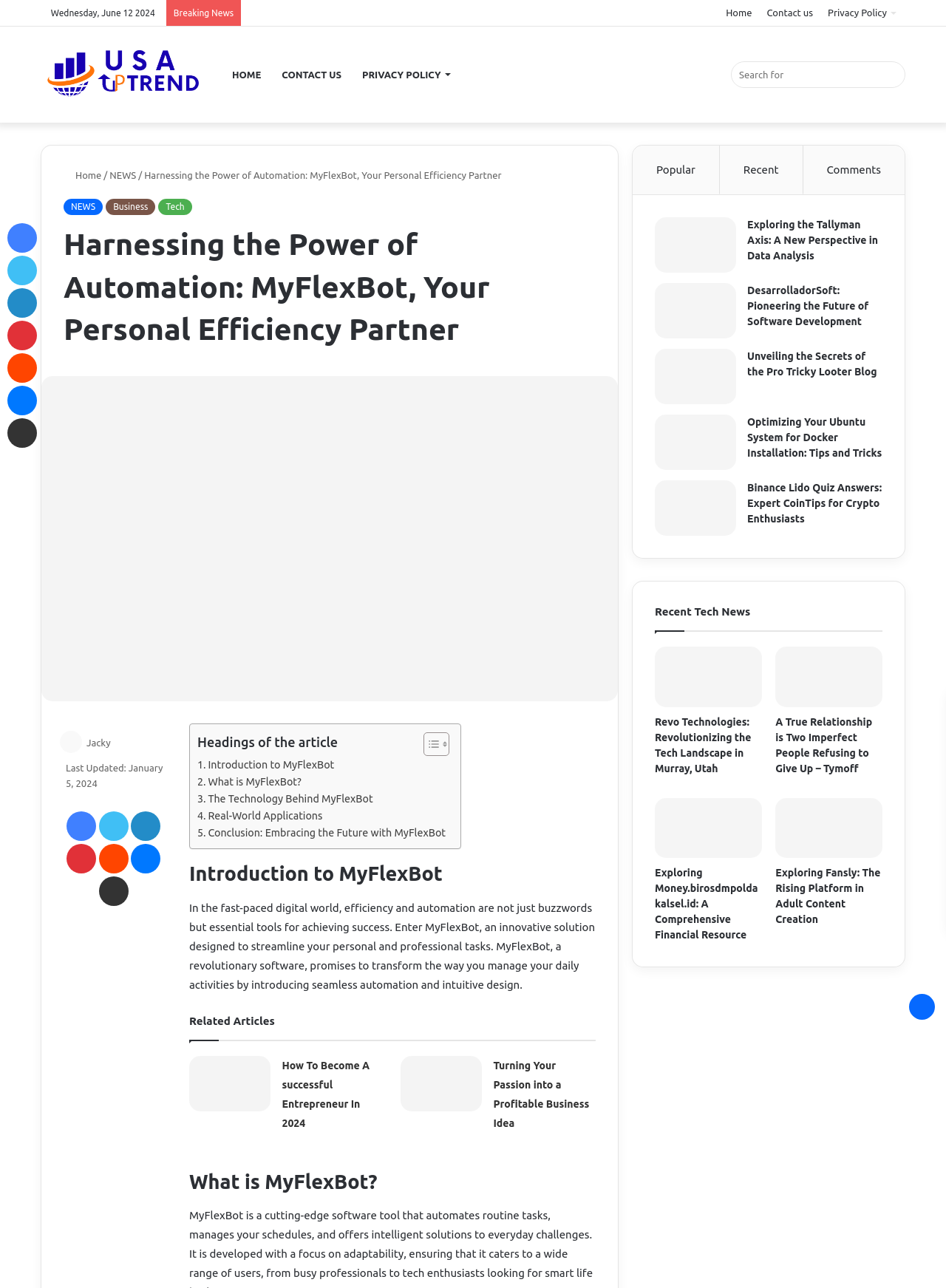Give a one-word or one-phrase response to the question: 
What is the date mentioned in the secondary navigation?

Wednesday, June 12 2024